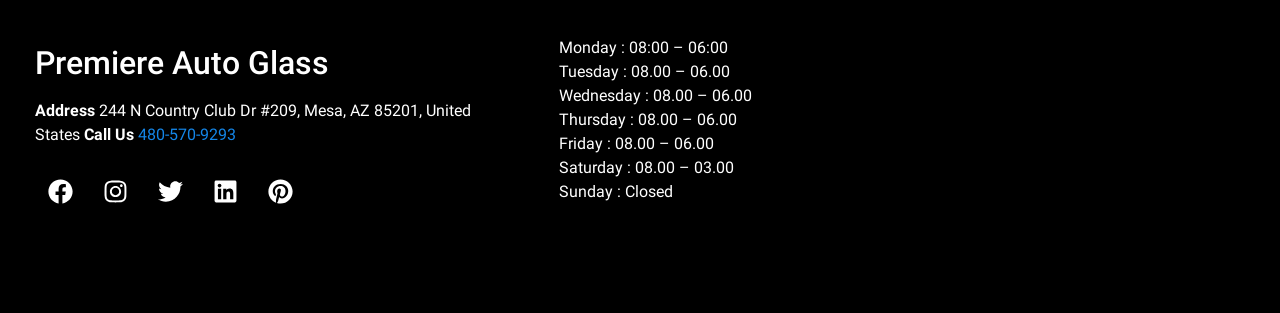From the webpage screenshot, predict the bounding box coordinates (top-left x, top-left y, bottom-right x, bottom-right y) for the UI element described here: Twitter

[0.113, 0.533, 0.152, 0.692]